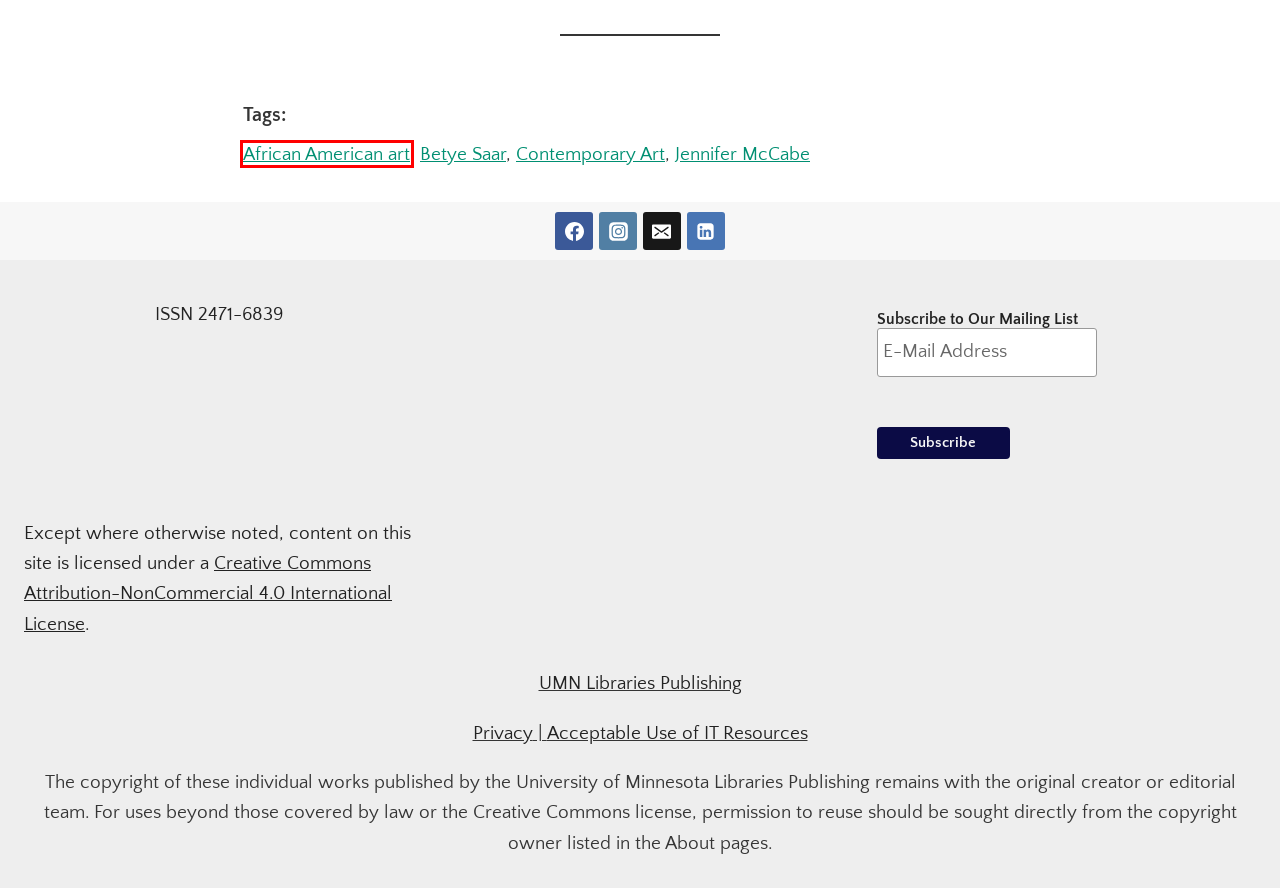You have a screenshot of a webpage with a red bounding box around an element. Select the webpage description that best matches the new webpage after clicking the element within the red bounding box. Here are the descriptions:
A. About the Journal - Panorama
B. African American art Archives - Panorama
C. Home - Panorama
D. Jennifer McCabe Archives - Panorama
E. Support - Panorama
F. Betye Saar Archives - Panorama
G. Contemporary Art Archives - Panorama
H. CC BY-NC 4.0 Deed | Attribution-NonCommercial 4.0 International
 | Creative Commons

B